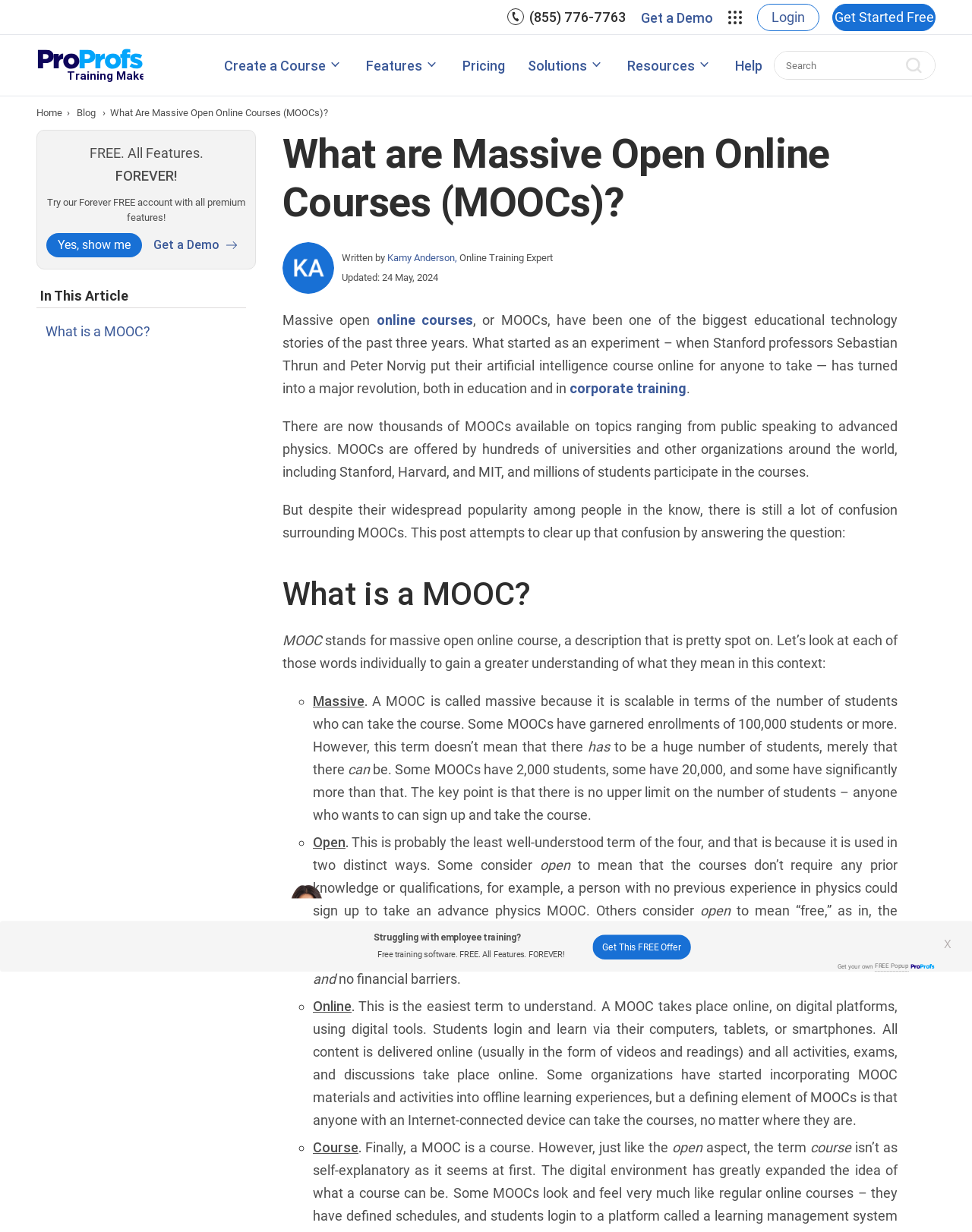Specify the bounding box coordinates for the region that must be clicked to perform the given instruction: "Click on 'Get a Demo'".

[0.659, 0.007, 0.734, 0.021]